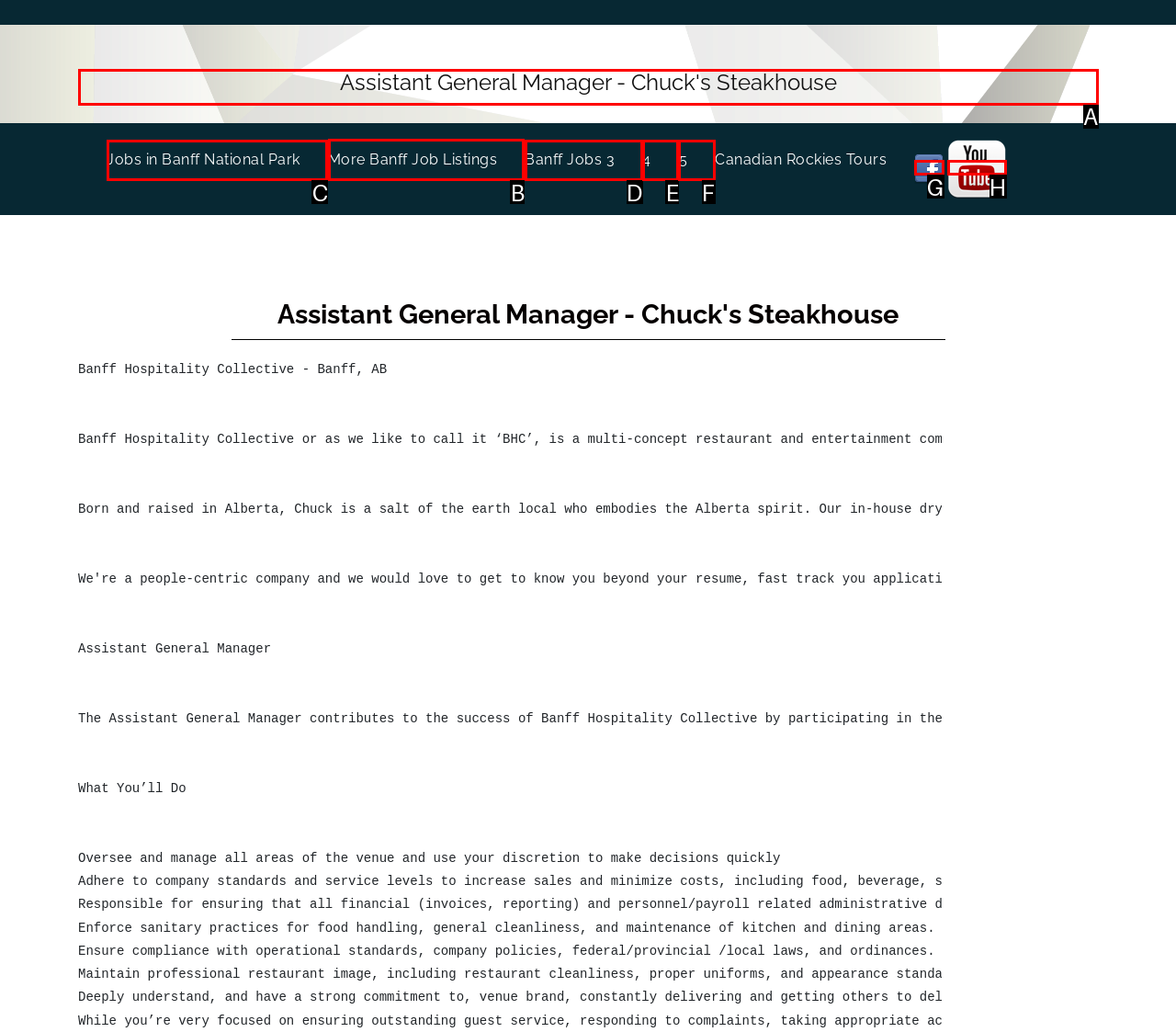Identify the letter of the correct UI element to fulfill the task: Check more Banff job listings from the given options in the screenshot.

B